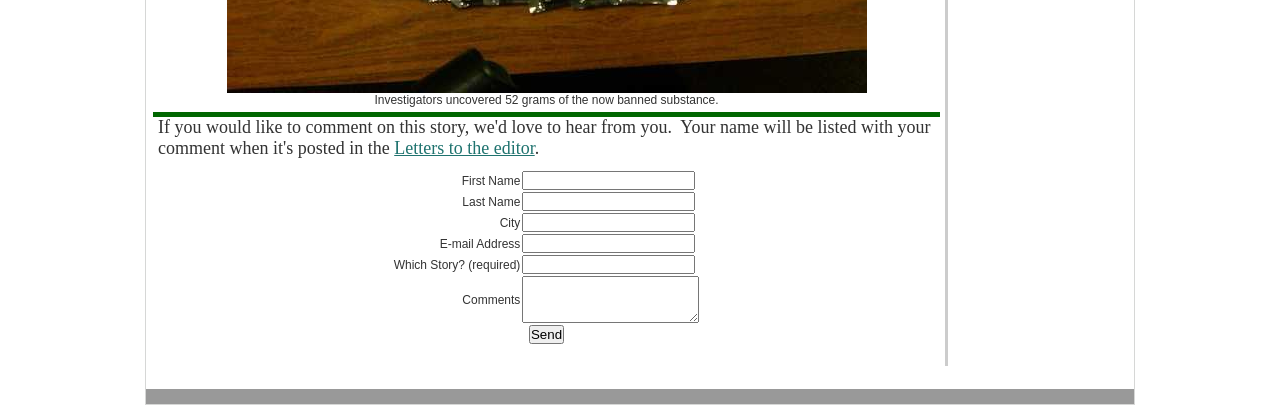Please indicate the bounding box coordinates of the element's region to be clicked to achieve the instruction: "Type comments". Provide the coordinates as four float numbers between 0 and 1, i.e., [left, top, right, bottom].

[0.408, 0.681, 0.546, 0.798]